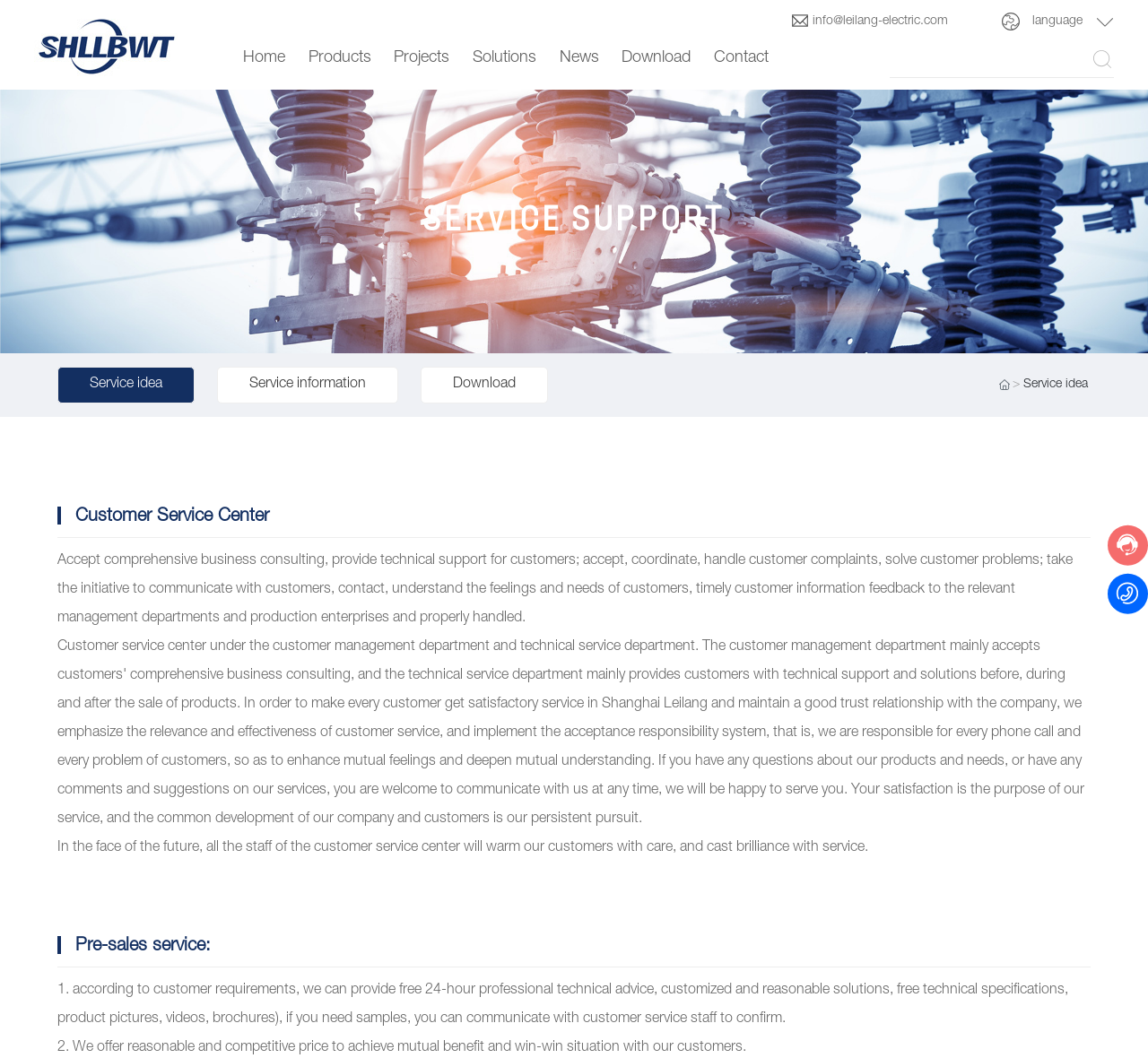What is the company name?
Answer the question with a detailed and thorough explanation.

I found the company name by looking at the top-level heading element, which indicates that the webpage is about Shanghai Leilang Electrical Equipment Manufacturing Co., Ltd.